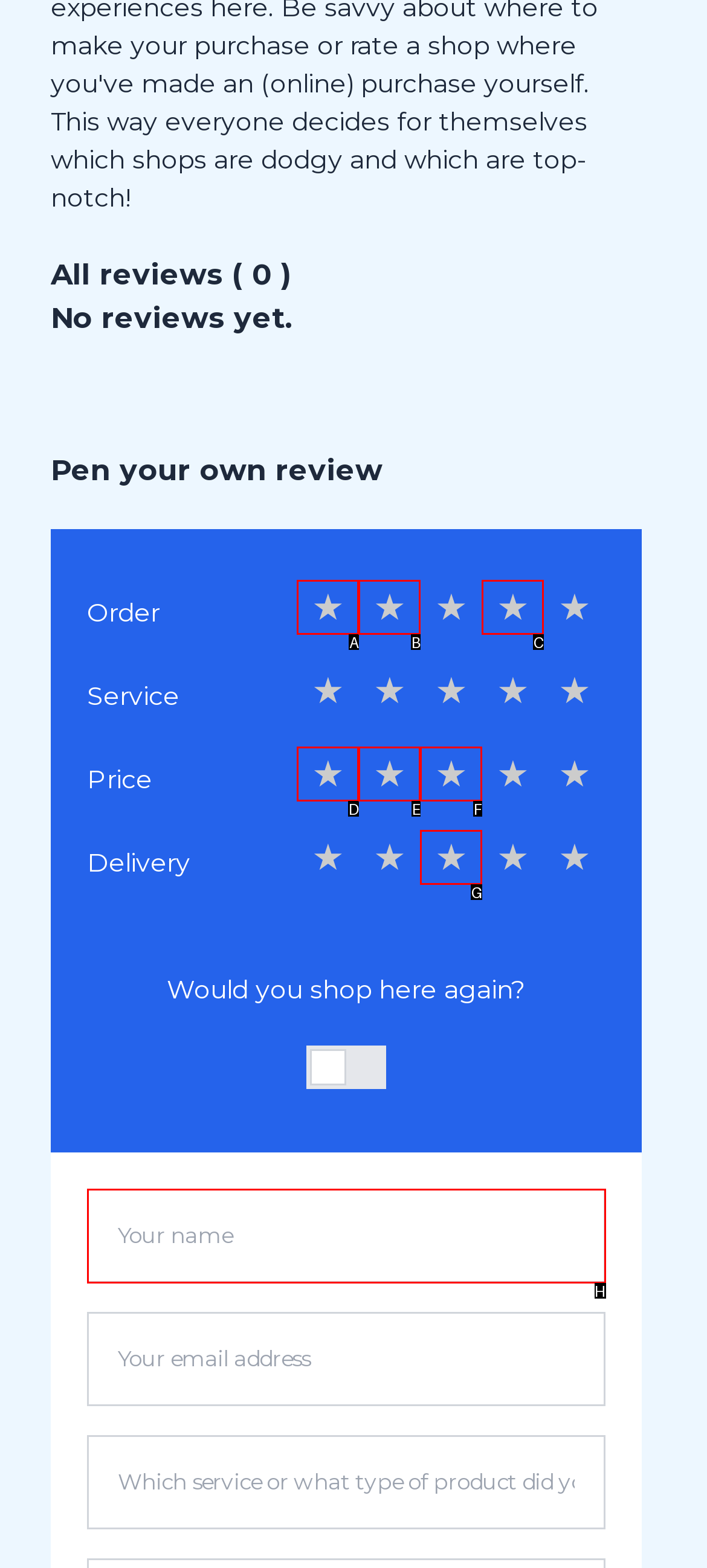Match the following description to a UI element: aria-label="Your name" name="name" placeholder="Your name"
Provide the letter of the matching option directly.

H